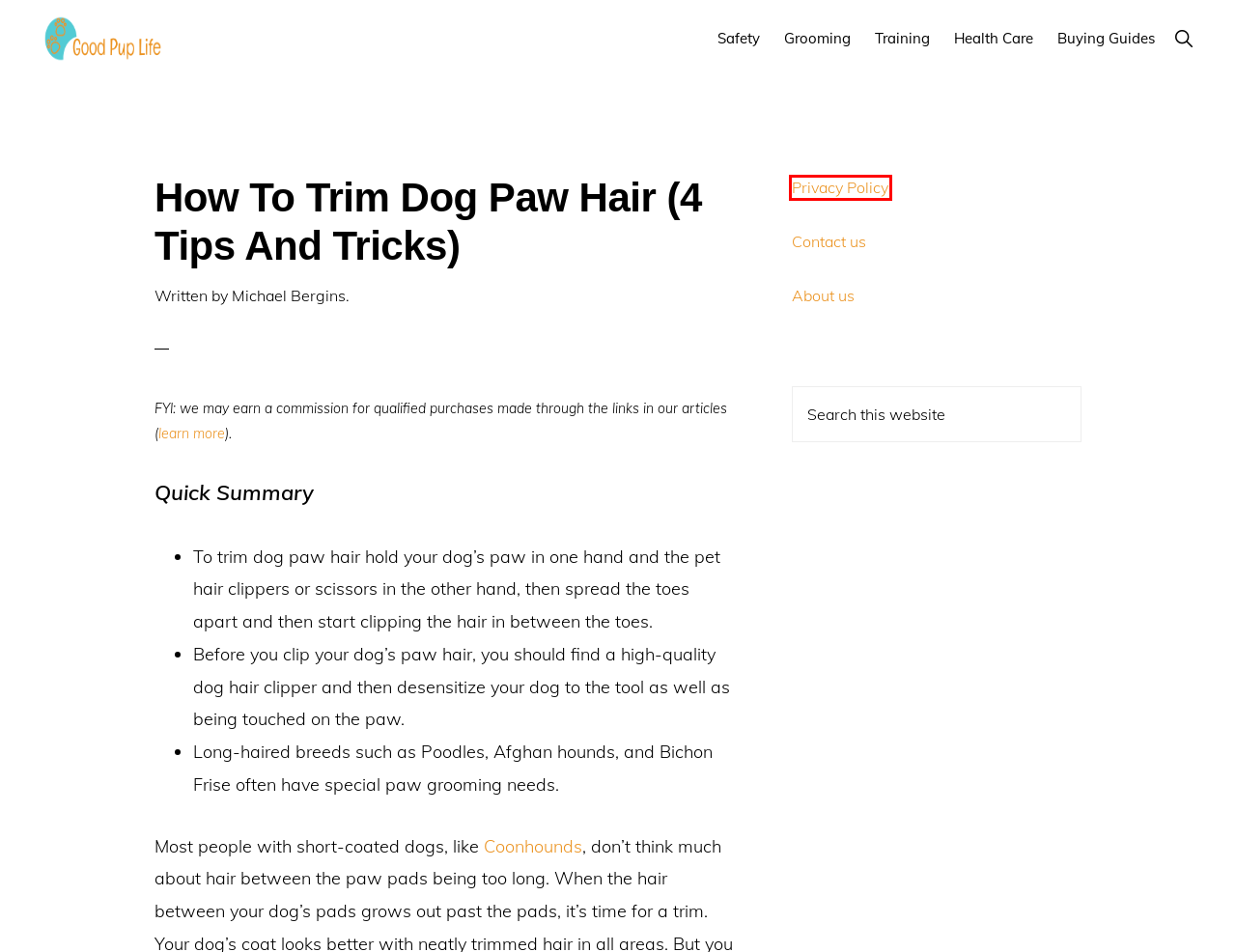You are given a screenshot of a webpage with a red rectangle bounding box around a UI element. Select the webpage description that best matches the new webpage after clicking the element in the bounding box. Here are the candidates:
A. Dog Training Archives - Good Pup Life
B. About Good Pup Life | Meet The Team
C. Buying Guides
D. Busting Coonhound Myths: Why These Dogs Make Great House Pets
E. Dog Safety Archives - Good Pup Life
F. Our Policy about Privacy
G. Contact us
H. Michael Bergins, Author at Good Pup Life

F